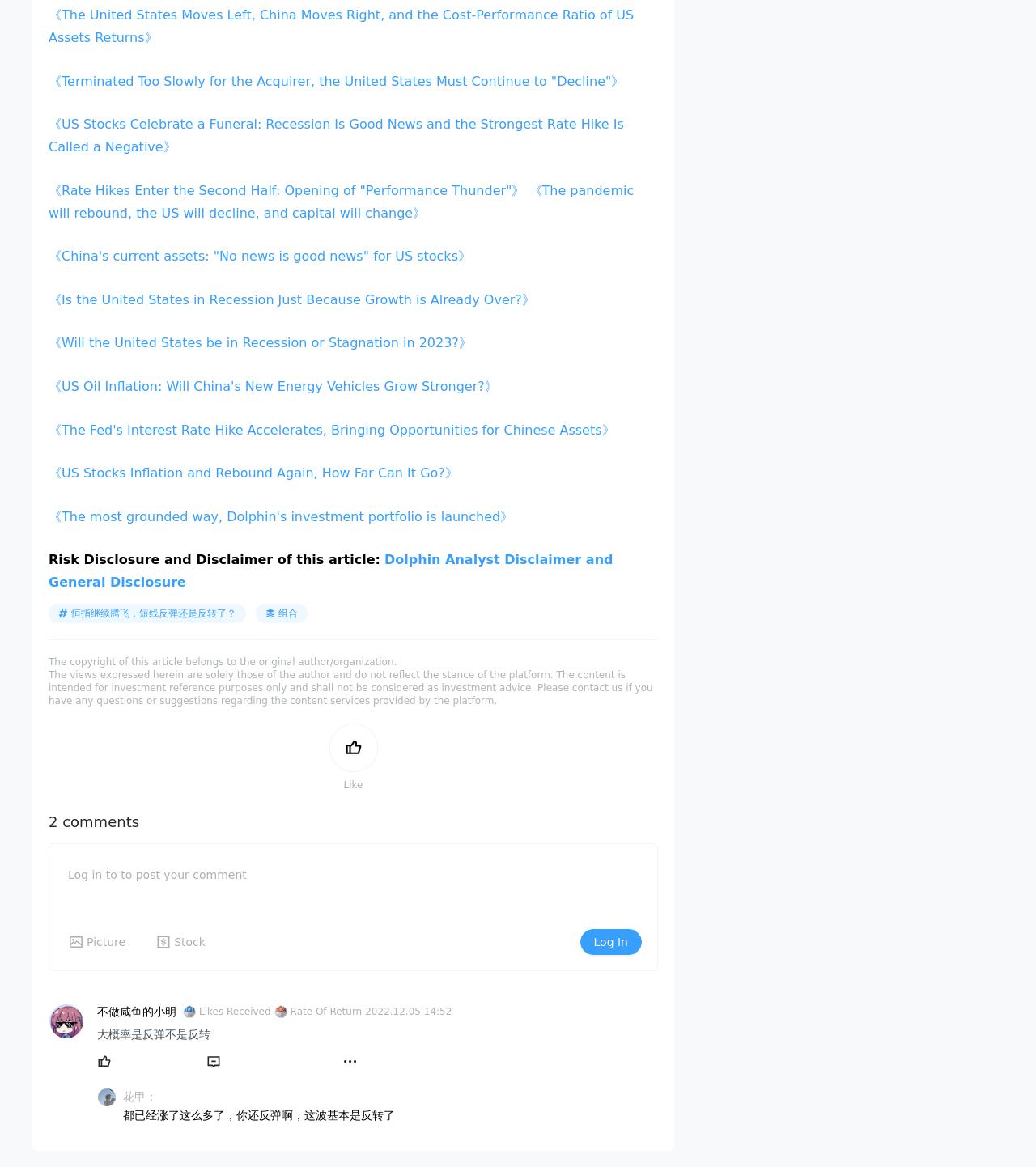Please specify the bounding box coordinates of the area that should be clicked to accomplish the following instruction: "Click the button to like the post". The coordinates should consist of four float numbers between 0 and 1, i.e., [left, top, right, bottom].

[0.318, 0.62, 0.364, 0.662]